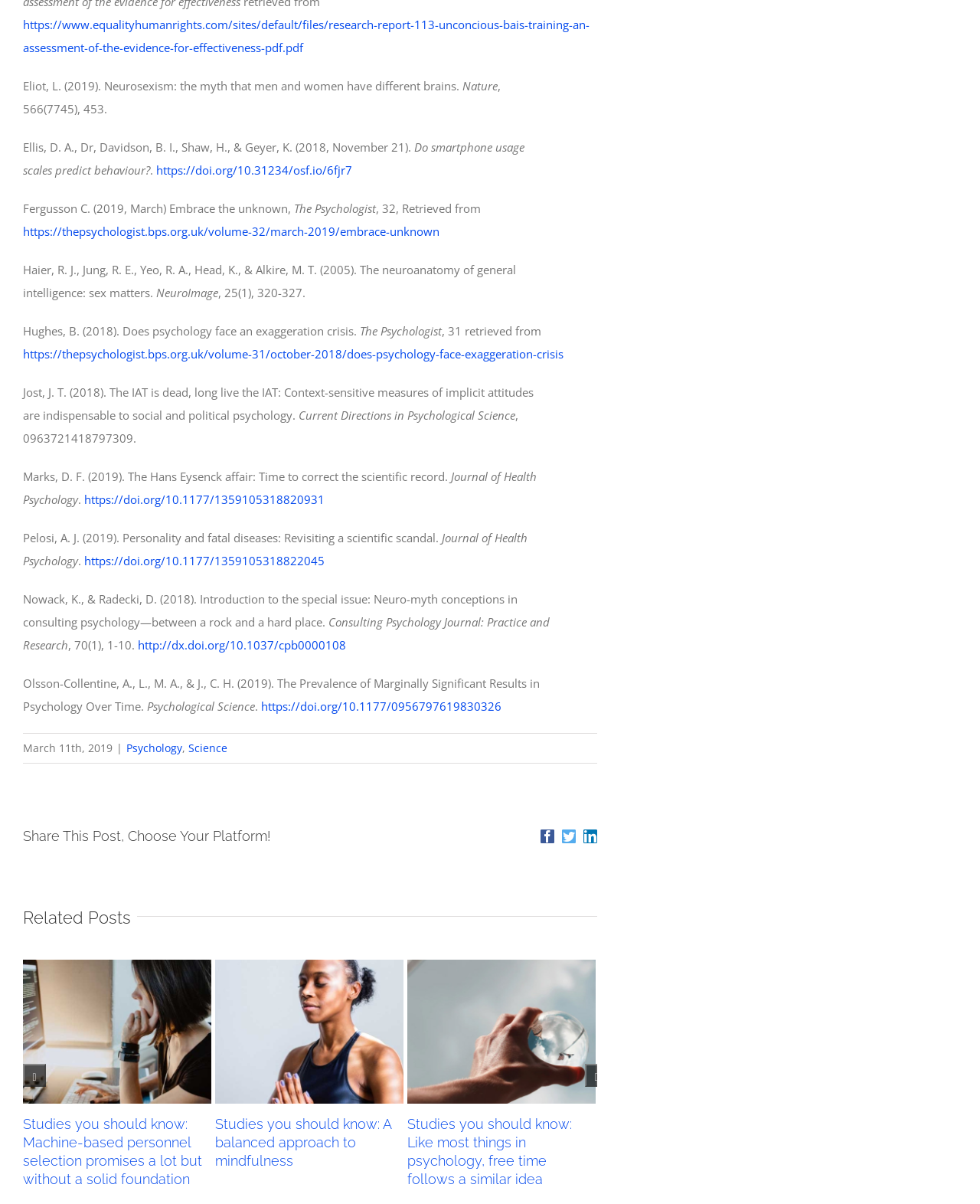Determine the bounding box for the described UI element: "https://doi.org/10.1177/1359105318820931".

[0.086, 0.408, 0.331, 0.421]